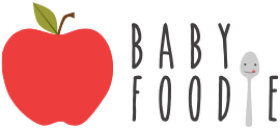Offer a meticulous description of the image.

The image features the logo of "Baby Foode," which incorporates a cheerful, stylized apple in bright red with a green leaf positioned to the left. The word "BABY" is presented in lowercase letters, styled playfully, while "FOODIE" follows in a similarly casual font, but in a slightly bolder weight, emphasizing the playful and approachable vibe of the brand. A small, smiling spoon character is integrated into the word "FOODIE," highlighting the culinary focus of the brand, which specializes in providing baby food recipes and advice for parents. This logo encapsulates the essence of the brand, aimed at making feeding babies an enjoyable and nurturing experience.